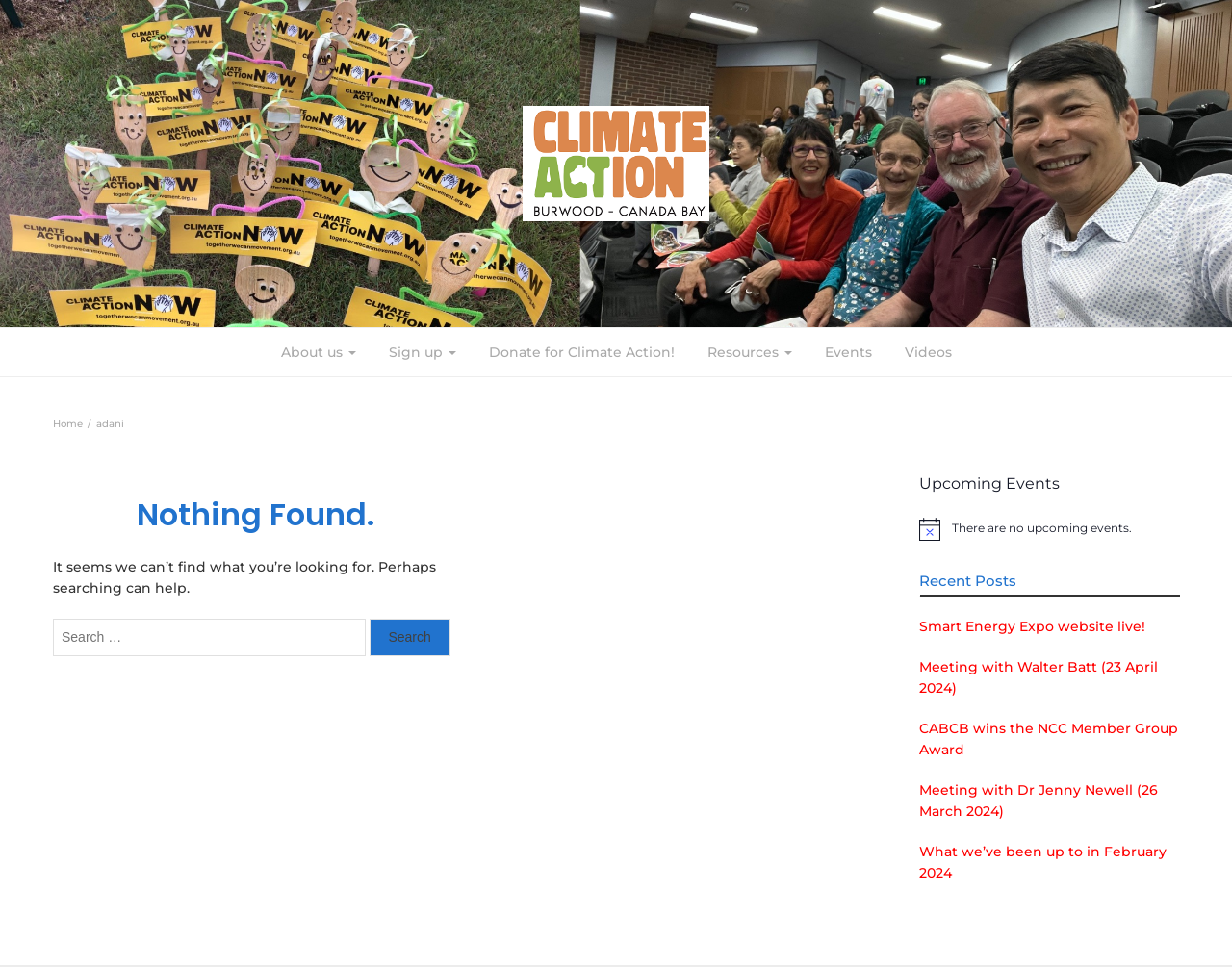Please identify the bounding box coordinates of the clickable element to fulfill the following instruction: "Check upcoming events". The coordinates should be four float numbers between 0 and 1, i.e., [left, top, right, bottom].

[0.746, 0.49, 0.957, 0.511]